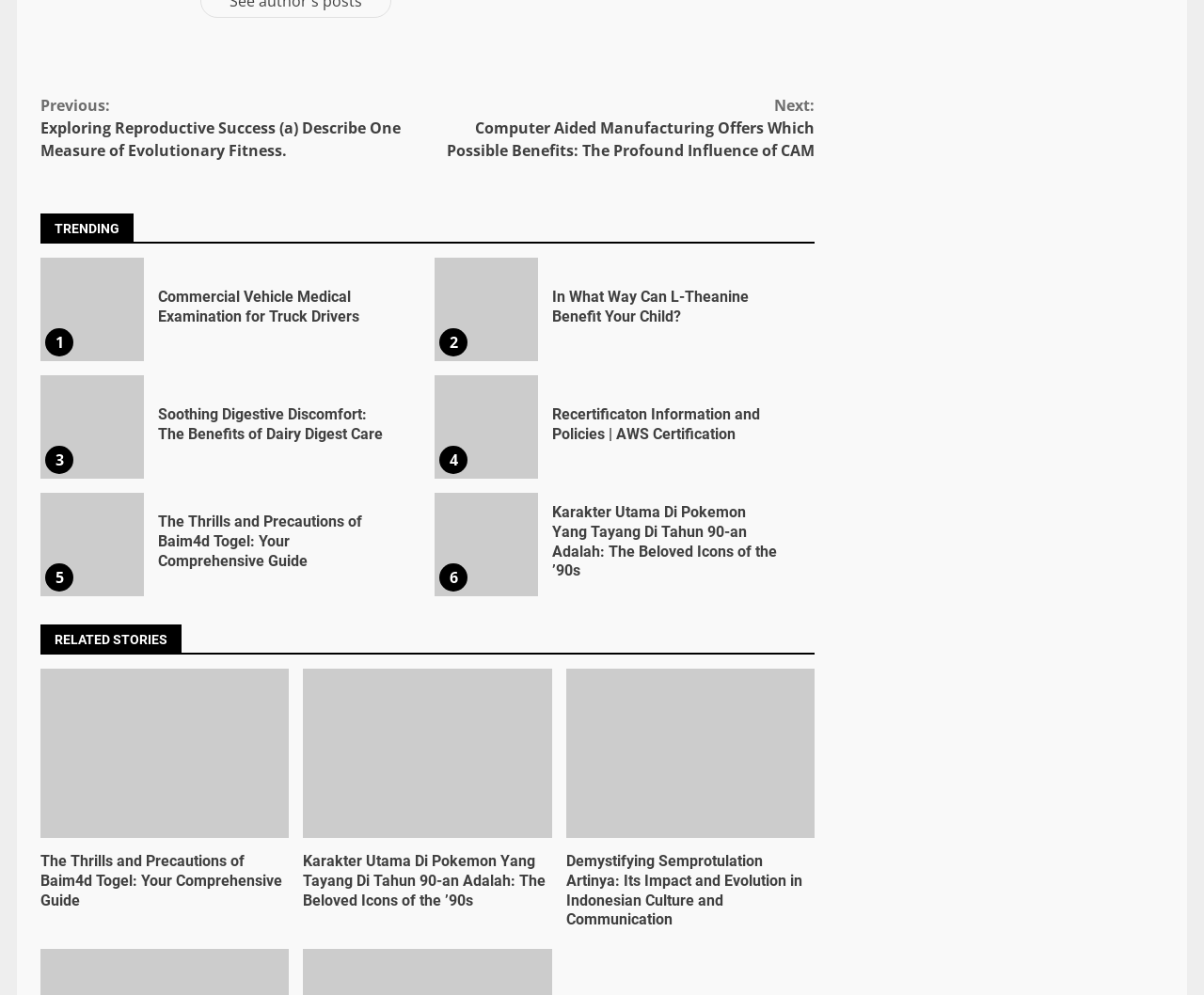Can you give a comprehensive explanation to the question given the content of the image?
How many articles are listed under the 'TRENDING' section?

I counted the number of links under the 'TRENDING' heading and found that there are 6 articles listed.